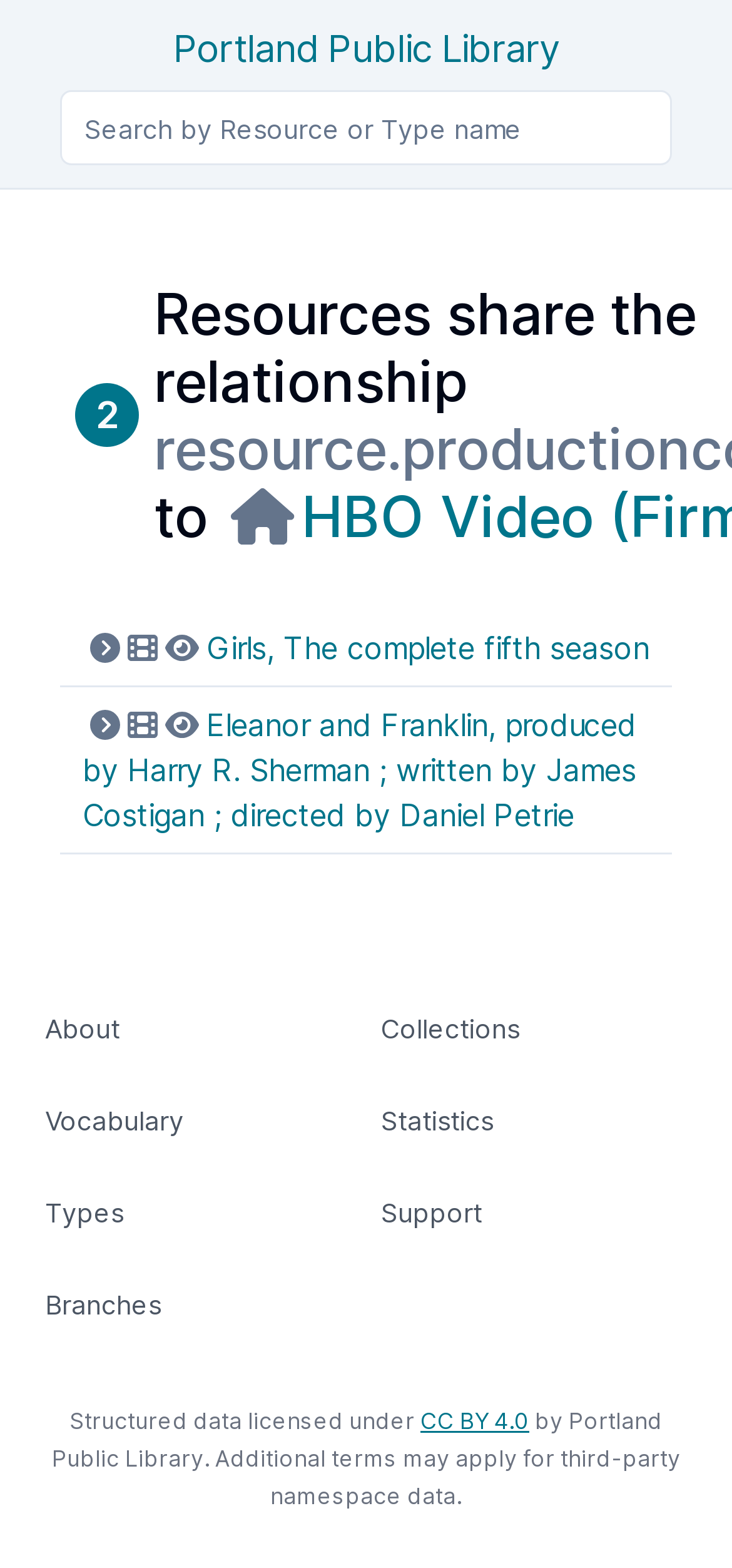How many search results are shown?
Give a single word or phrase as your answer by examining the image.

2